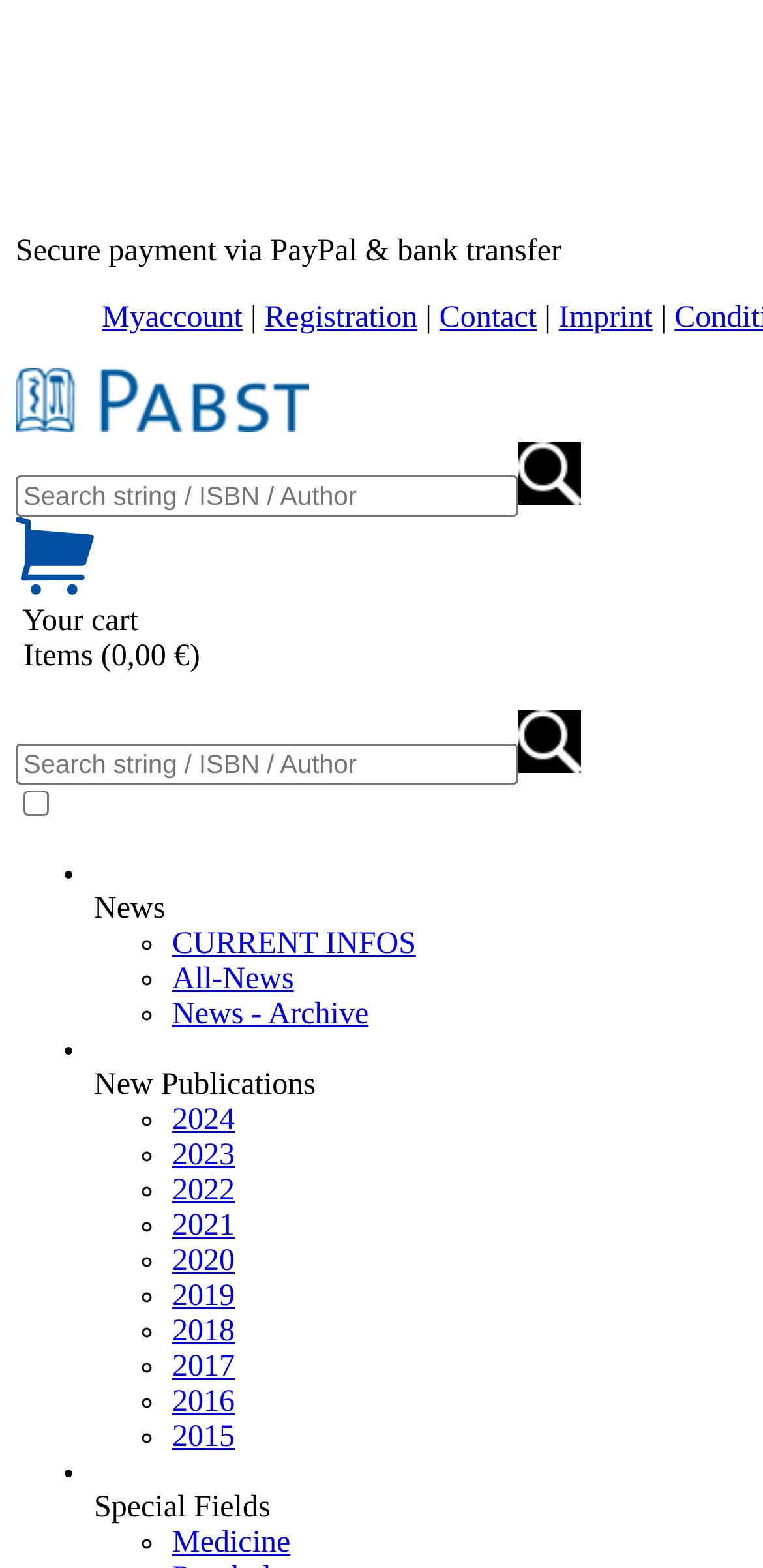Please find and report the bounding box coordinates of the element to click in order to perform the following action: "Contact us". The coordinates should be expressed as four float numbers between 0 and 1, in the format [left, top, right, bottom].

[0.576, 0.192, 0.704, 0.213]